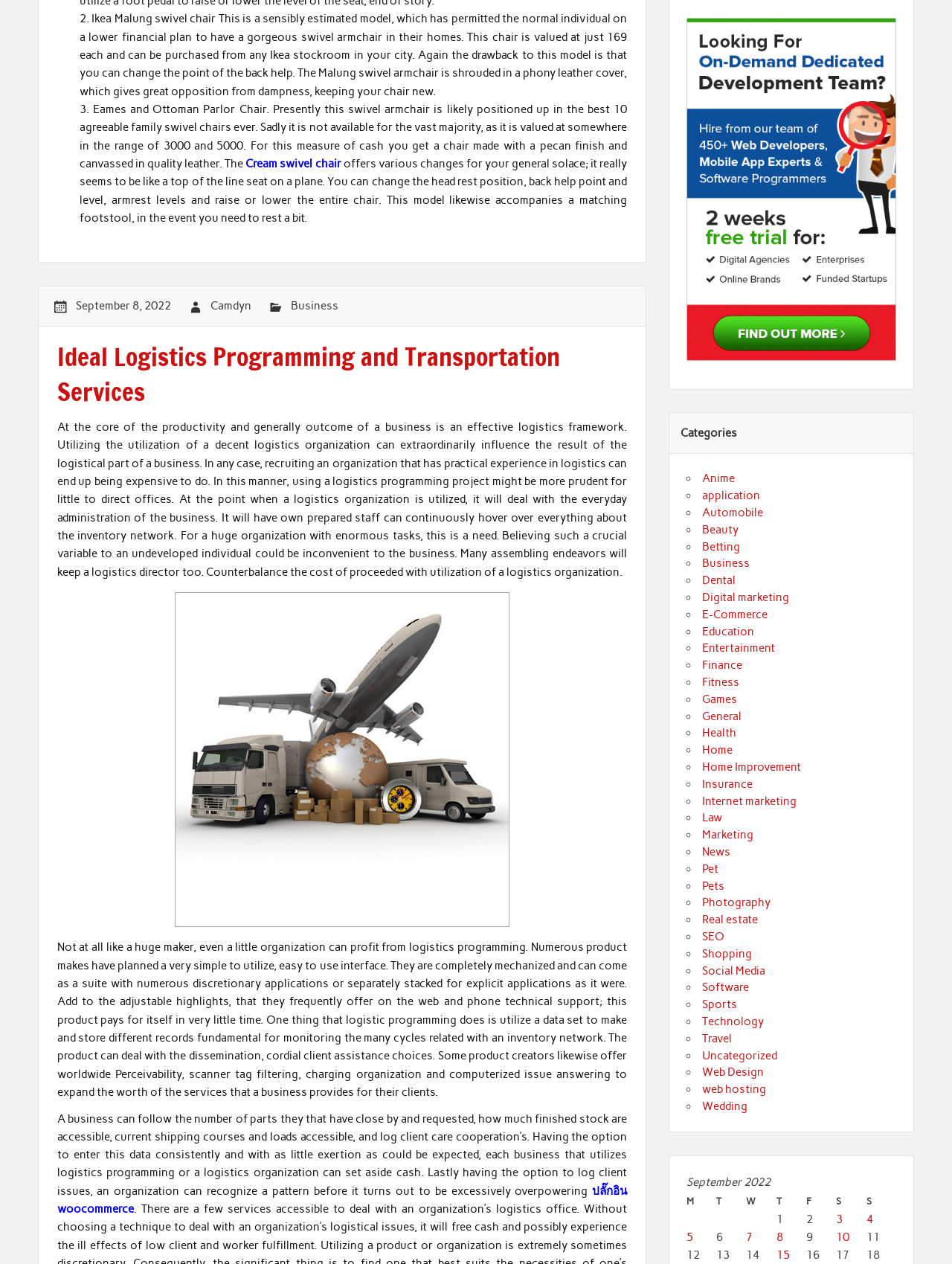Using the provided element description: "September 8, 2022", identify the bounding box coordinates. The coordinates should be four floats between 0 and 1 in the order [left, top, right, bottom].

[0.08, 0.237, 0.18, 0.247]